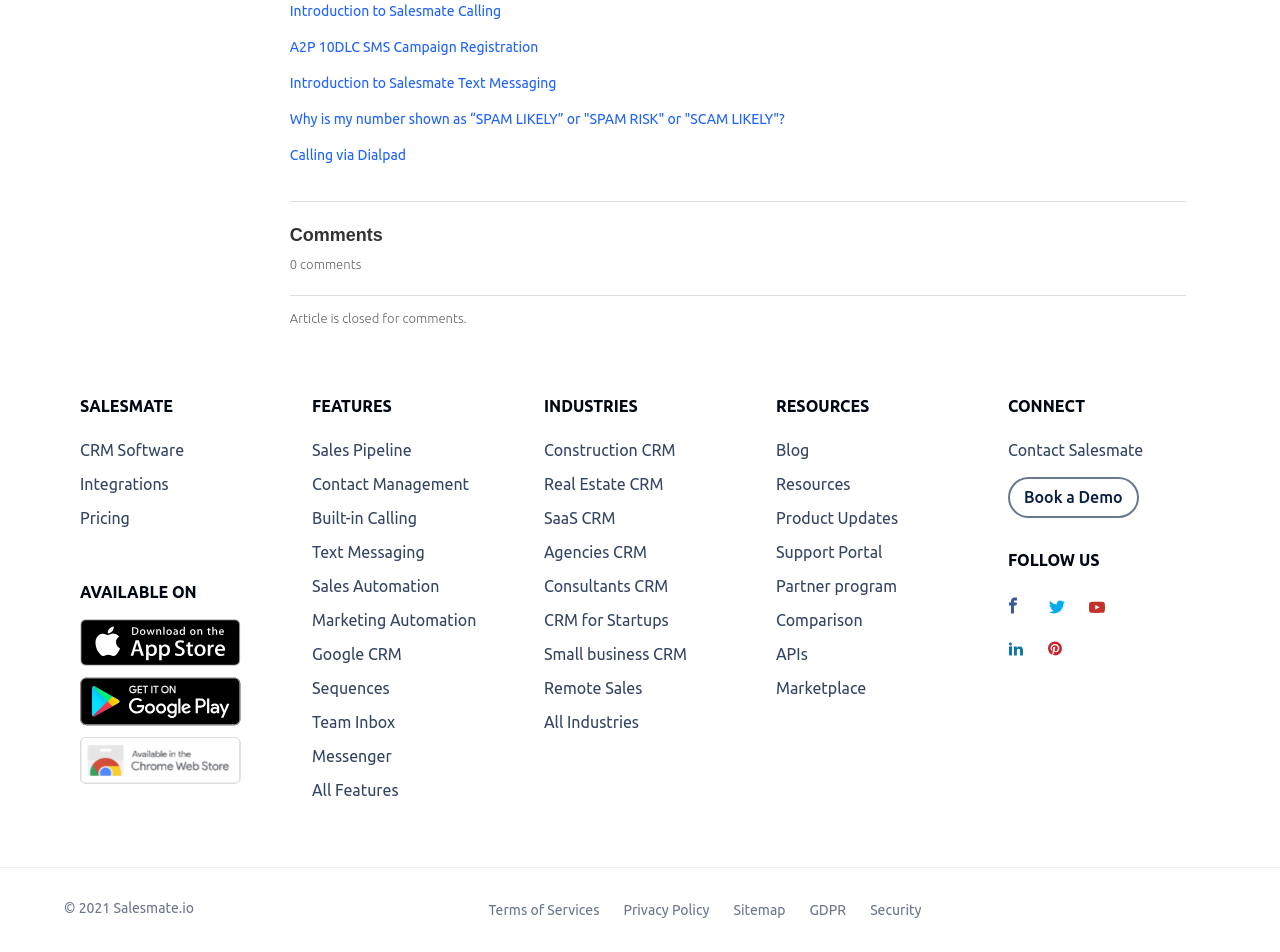Locate the bounding box coordinates of the clickable region to complete the following instruction: "Read the Blog."

[0.606, 0.464, 0.632, 0.482]